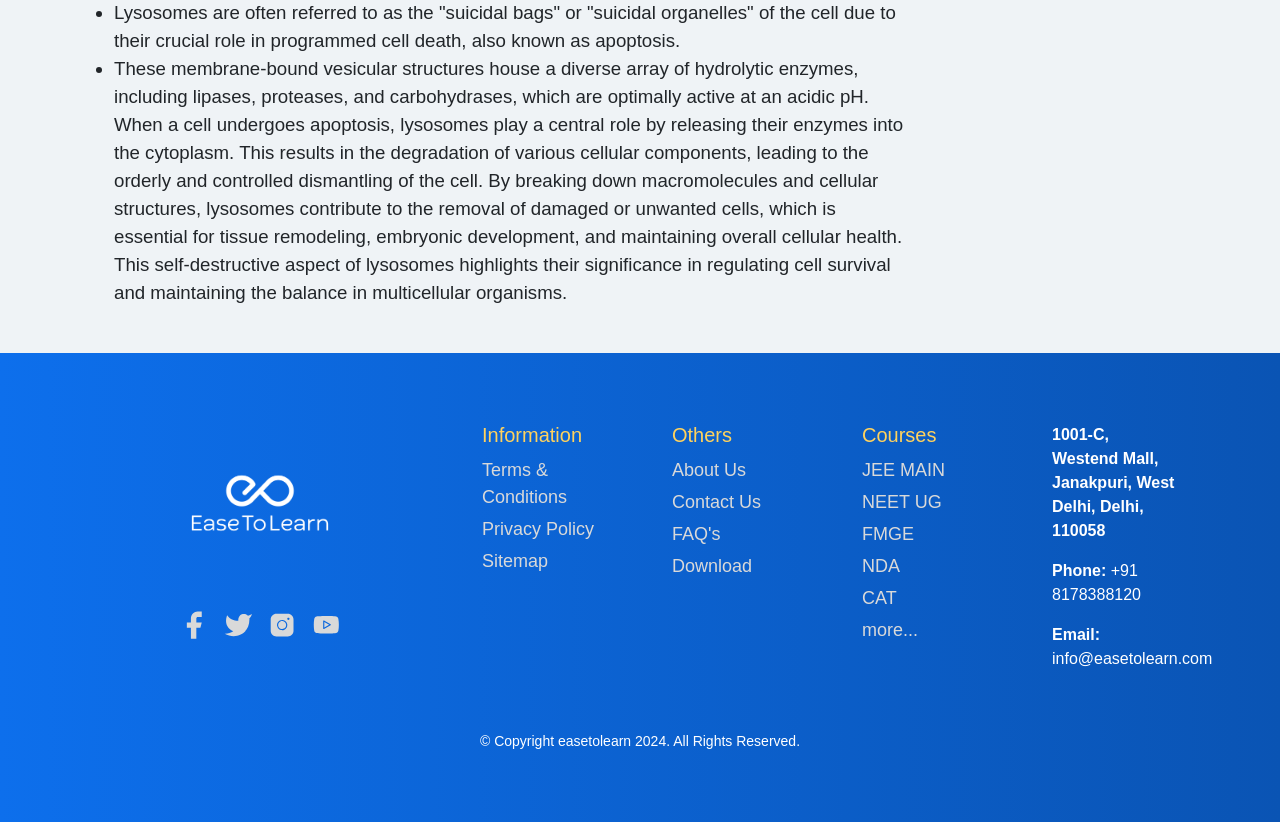Please provide the bounding box coordinates in the format (top-left x, top-left y, bottom-right x, bottom-right y). Remember, all values are floating point numbers between 0 and 1. What is the bounding box coordinate of the region described as: alt="facebook meta logo ETL"

[0.134, 0.748, 0.169, 0.769]